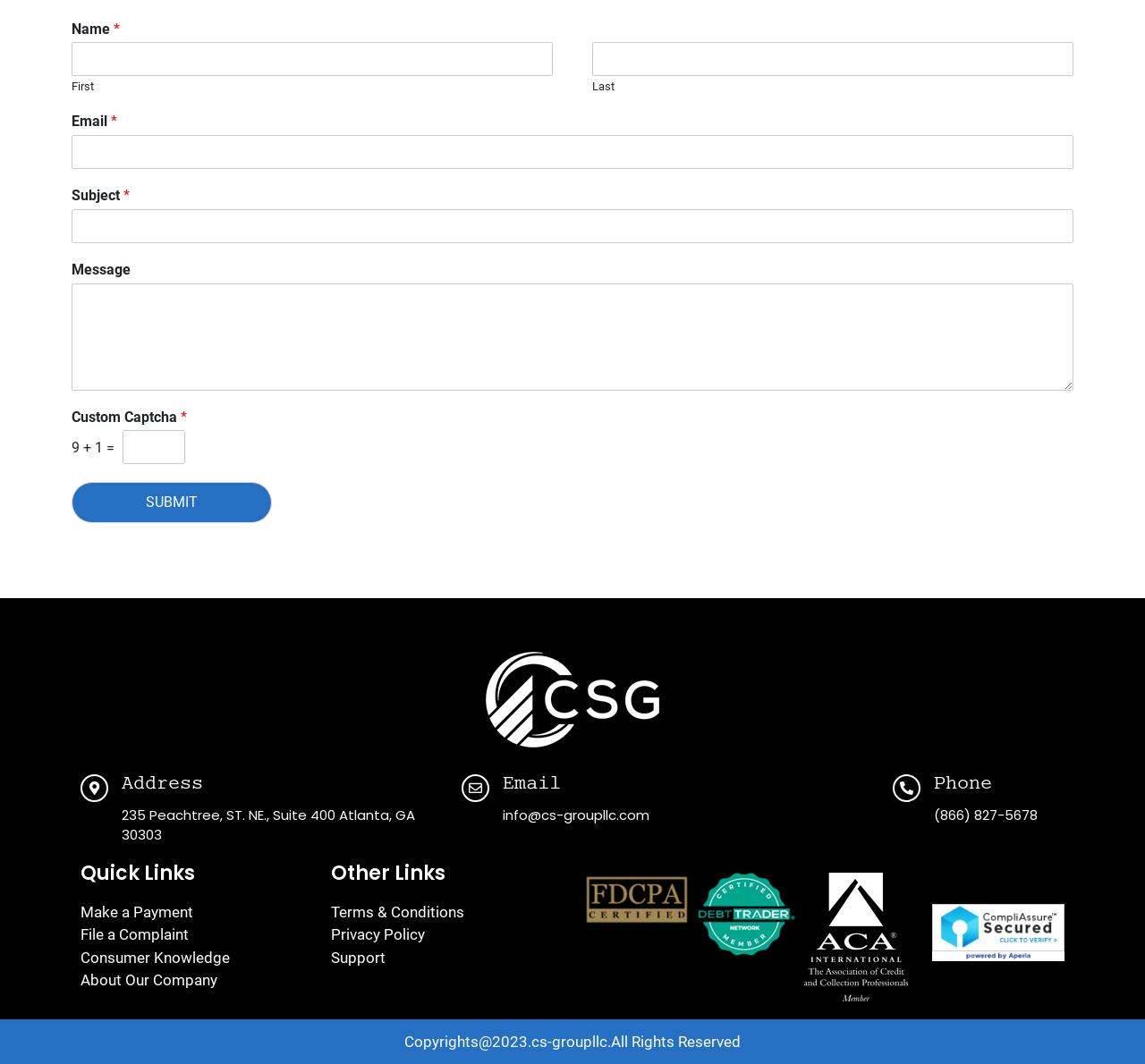Using the webpage screenshot, find the UI element described by parent_node: Message name="wpforms[fields][8]". Provide the bounding box coordinates in the format (top-left x, top-left y, bottom-right x, bottom-right y), ensuring all values are floating point numbers between 0 and 1.

[0.062, 0.266, 0.938, 0.367]